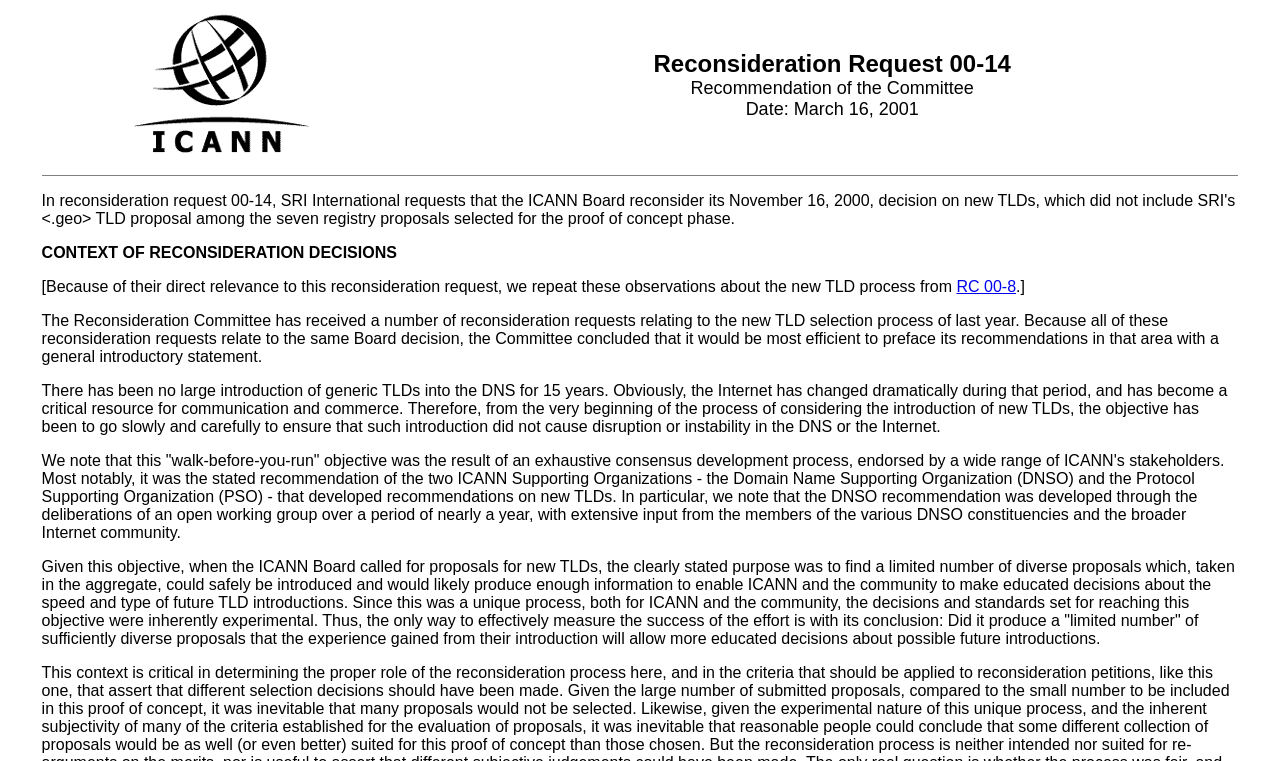Examine the screenshot and answer the question in as much detail as possible: What is the purpose of introducing new TLDs?

According to the text, the objective of introducing new TLDs is to 'go slowly and carefully to ensure that such introduction did not cause disruption or instability in the DNS or the Internet.' This is mentioned in the context of the 'walk-before-you-run' approach.